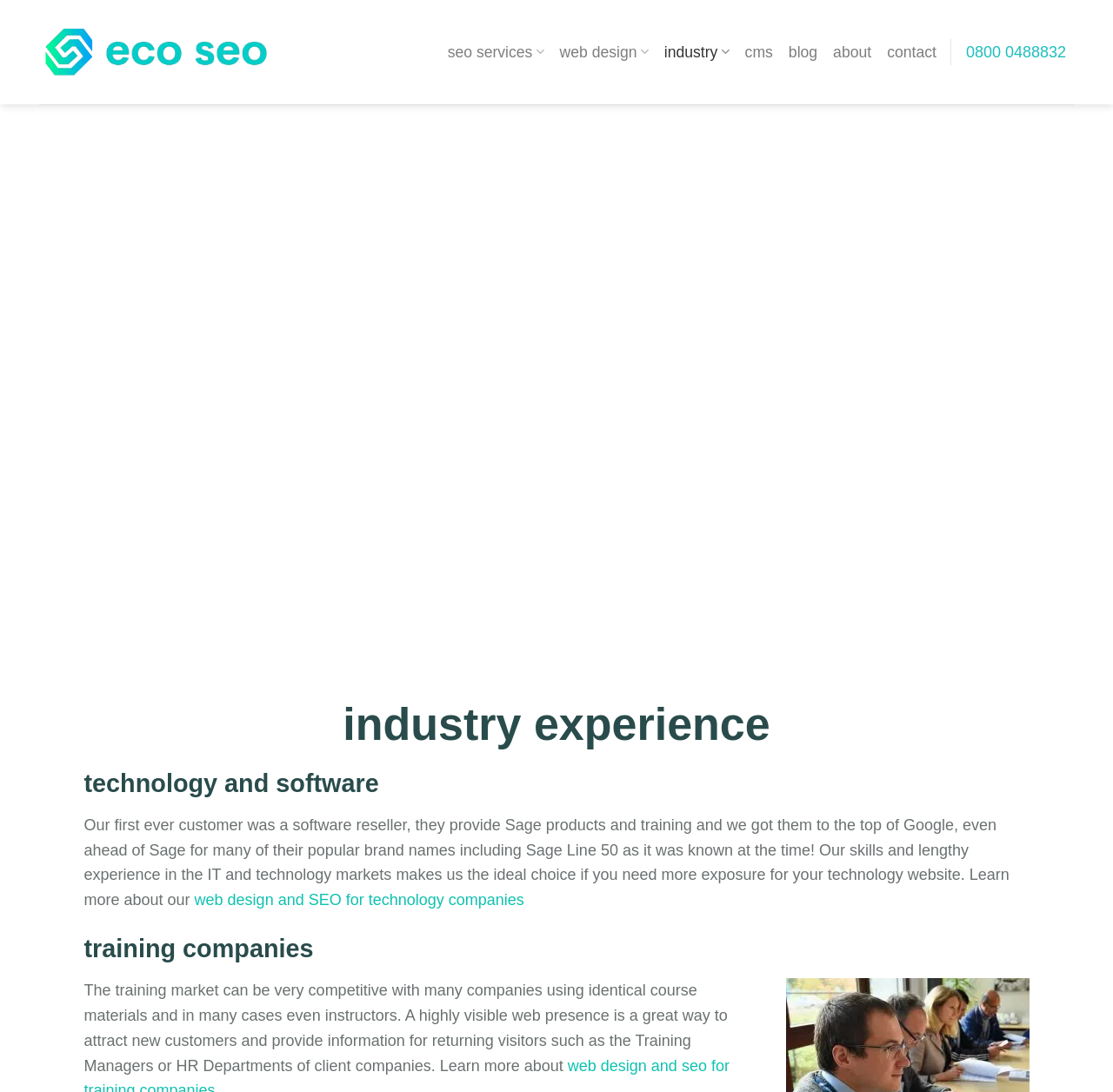Please determine the bounding box coordinates of the element's region to click for the following instruction: "Learn more about 'web design and SEO for technology companies'".

[0.175, 0.816, 0.471, 0.832]